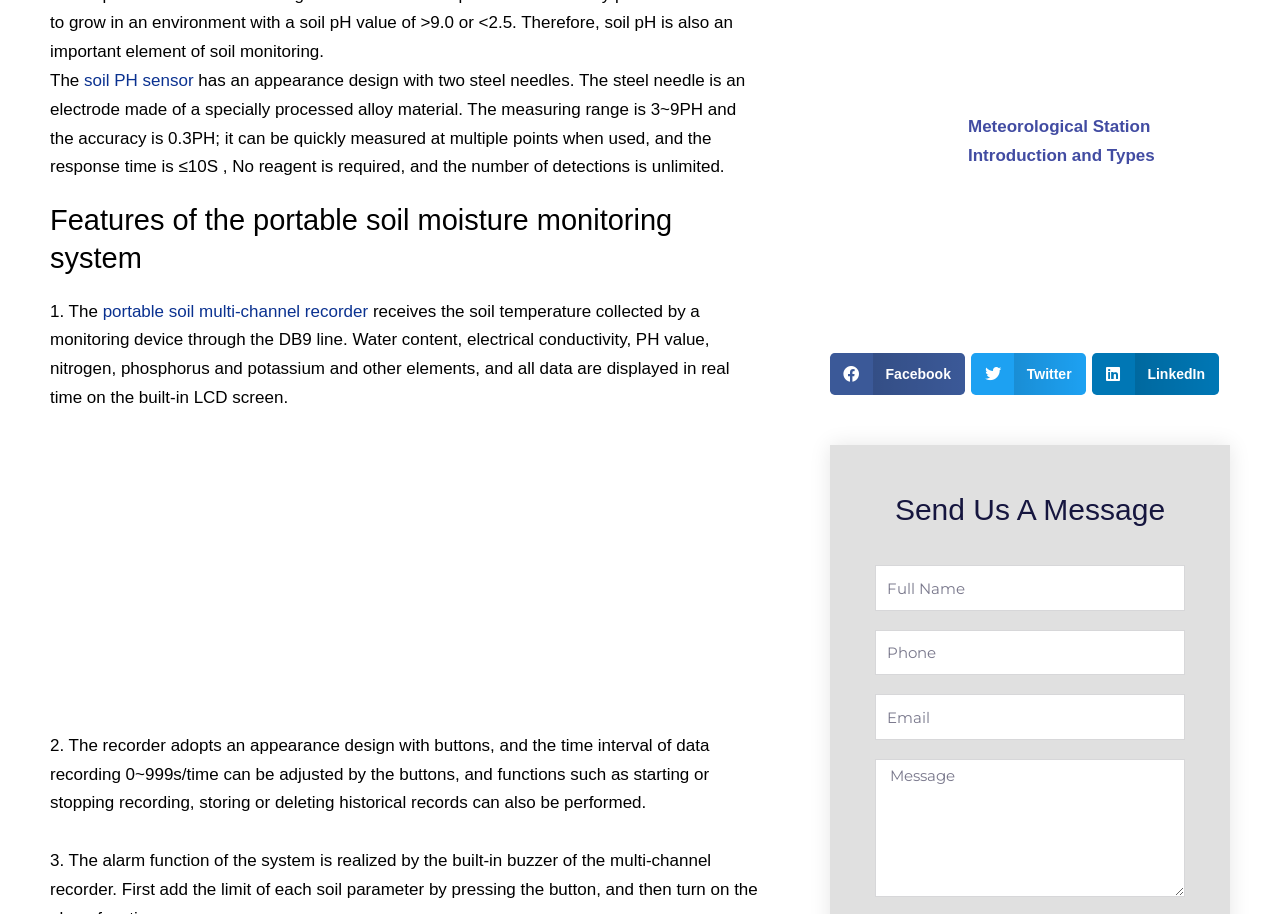What is the measuring range of the soil PH sensor?
Using the information from the image, give a concise answer in one word or a short phrase.

3~9PH